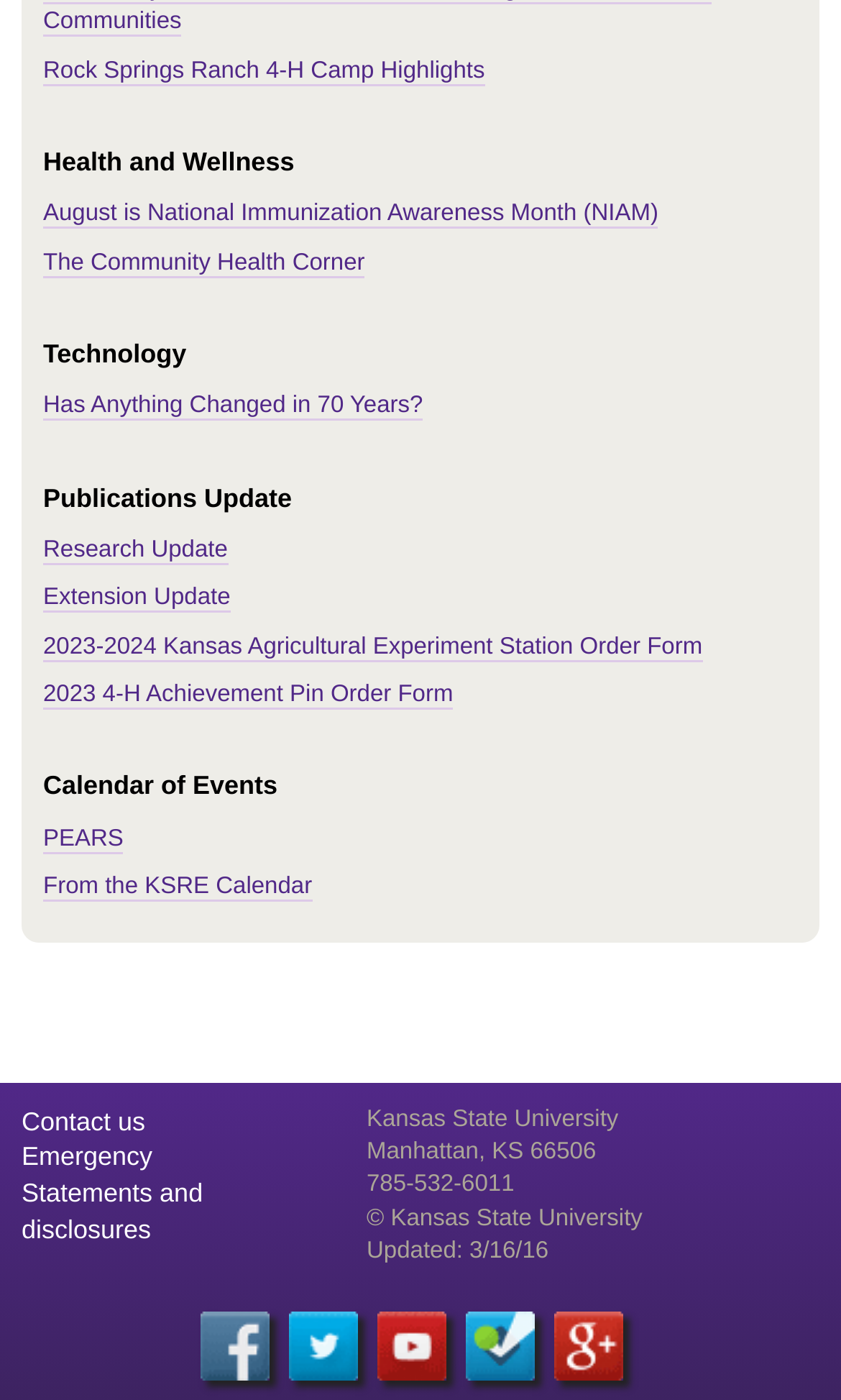Specify the bounding box coordinates of the area to click in order to follow the given instruction: "View the Calendar of Events."

[0.051, 0.534, 0.949, 0.576]